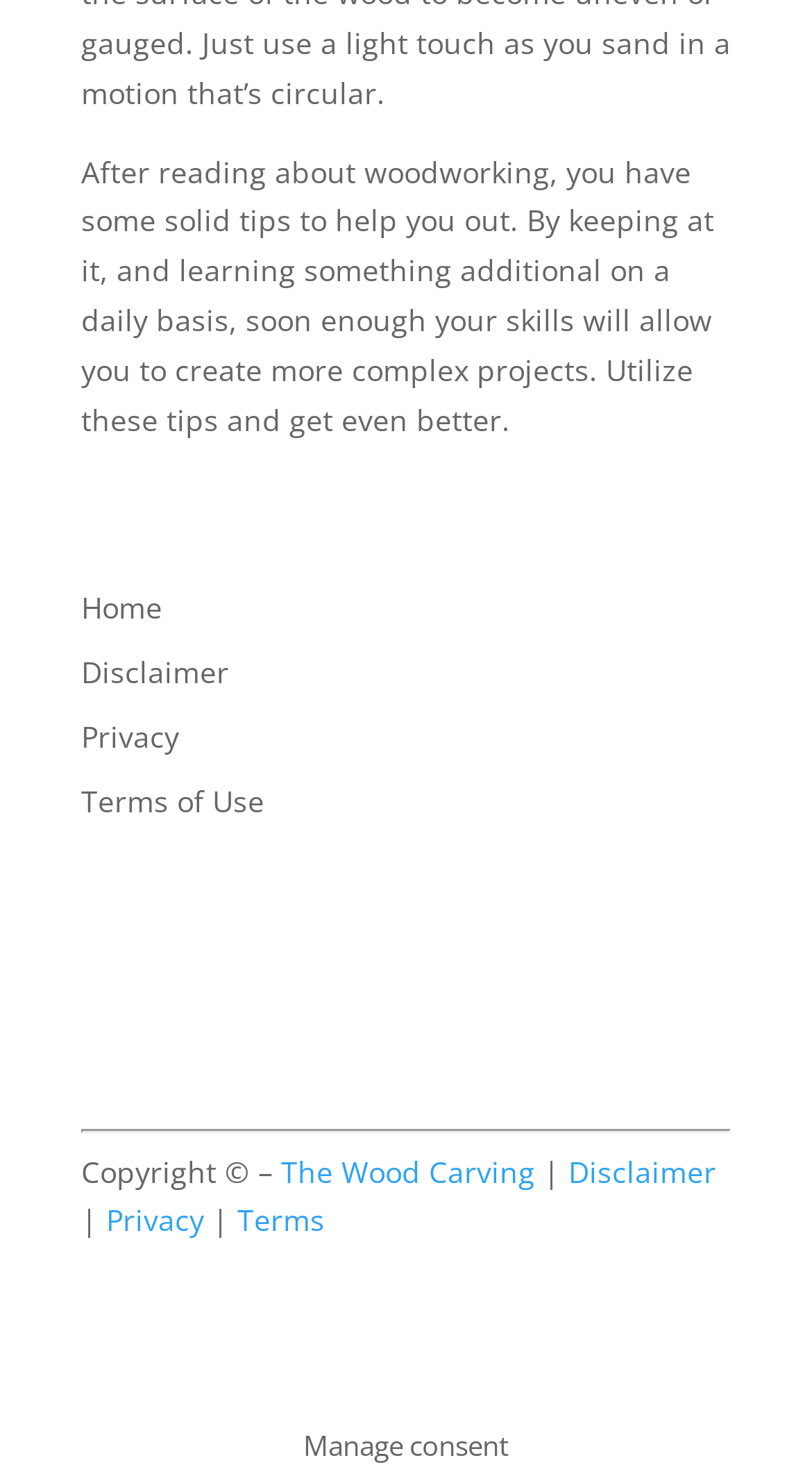Please specify the bounding box coordinates of the area that should be clicked to accomplish the following instruction: "read disclaimer". The coordinates should consist of four float numbers between 0 and 1, i.e., [left, top, right, bottom].

[0.1, 0.44, 0.282, 0.467]